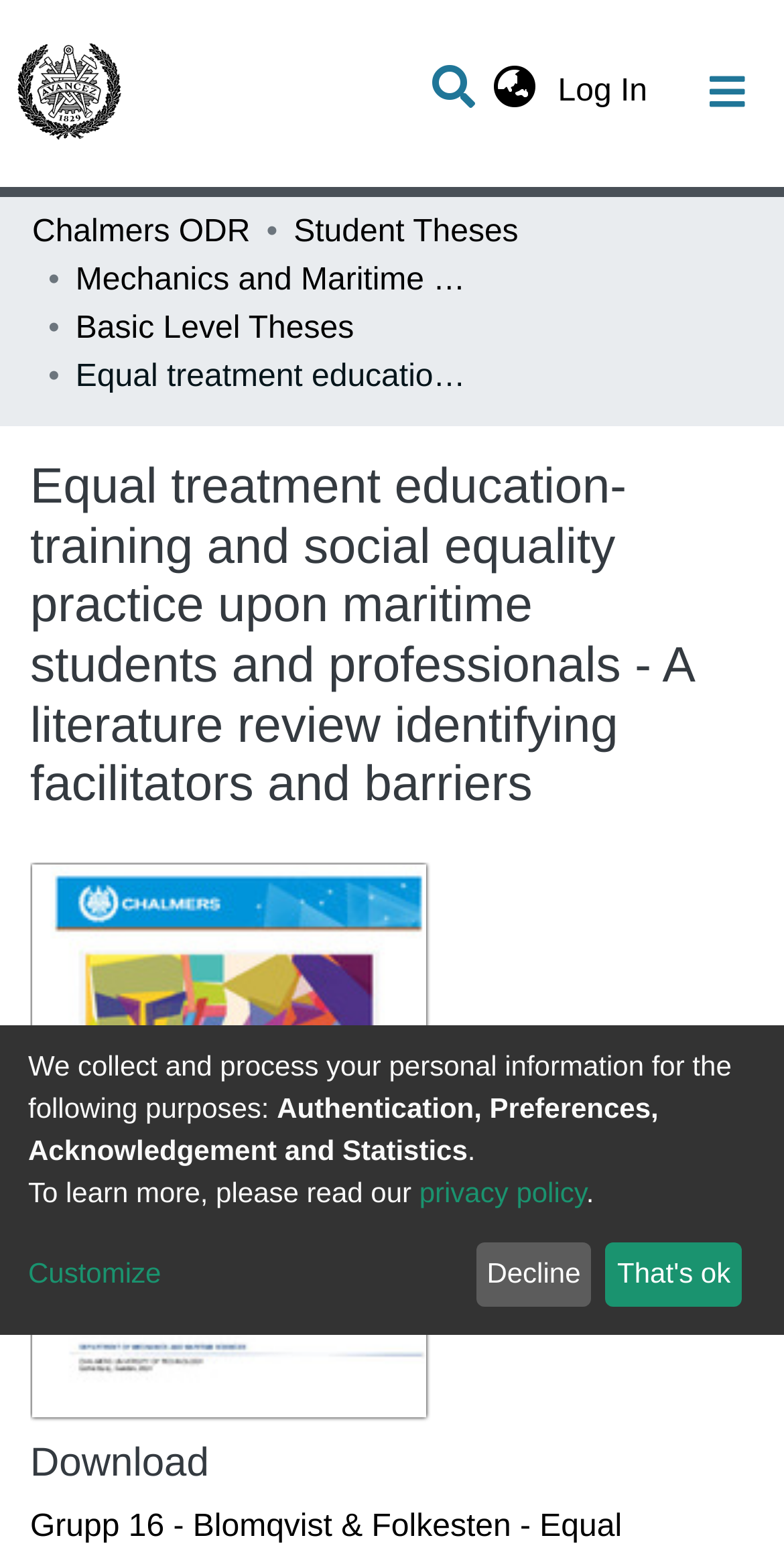Refer to the screenshot and answer the following question in detail:
What is the purpose of the 'Download' button?

I saw a 'Download' button on the webpage, but it doesn't specify what will be downloaded. Therefore, I couldn't determine the purpose of the 'Download' button.